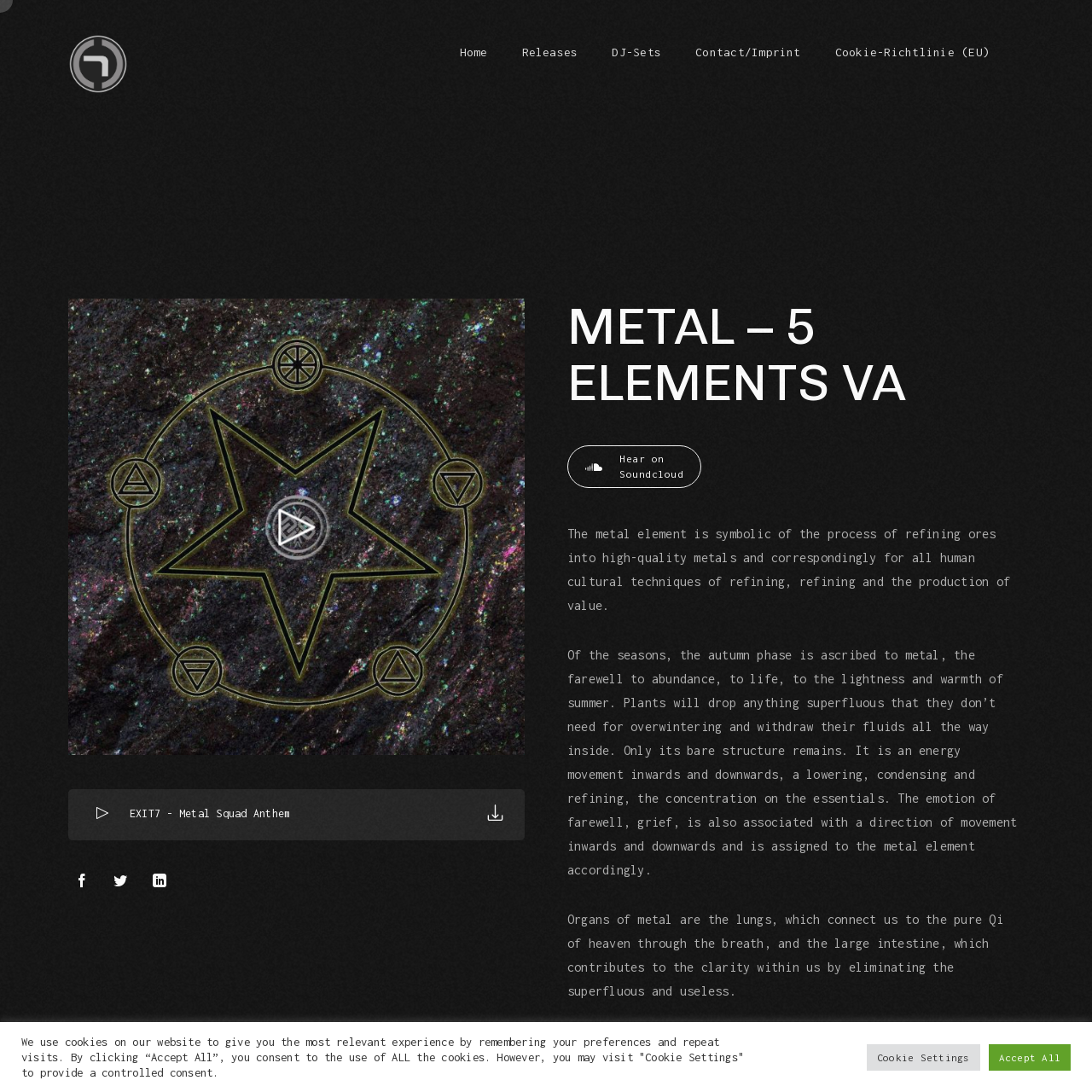What is the name of the record label?
Please provide a detailed and thorough answer to the question.

I inferred this answer by looking at the logo image and the text 'EXIT7 - Metal Squad Anthem' which suggests that EXIT7 is a record label.